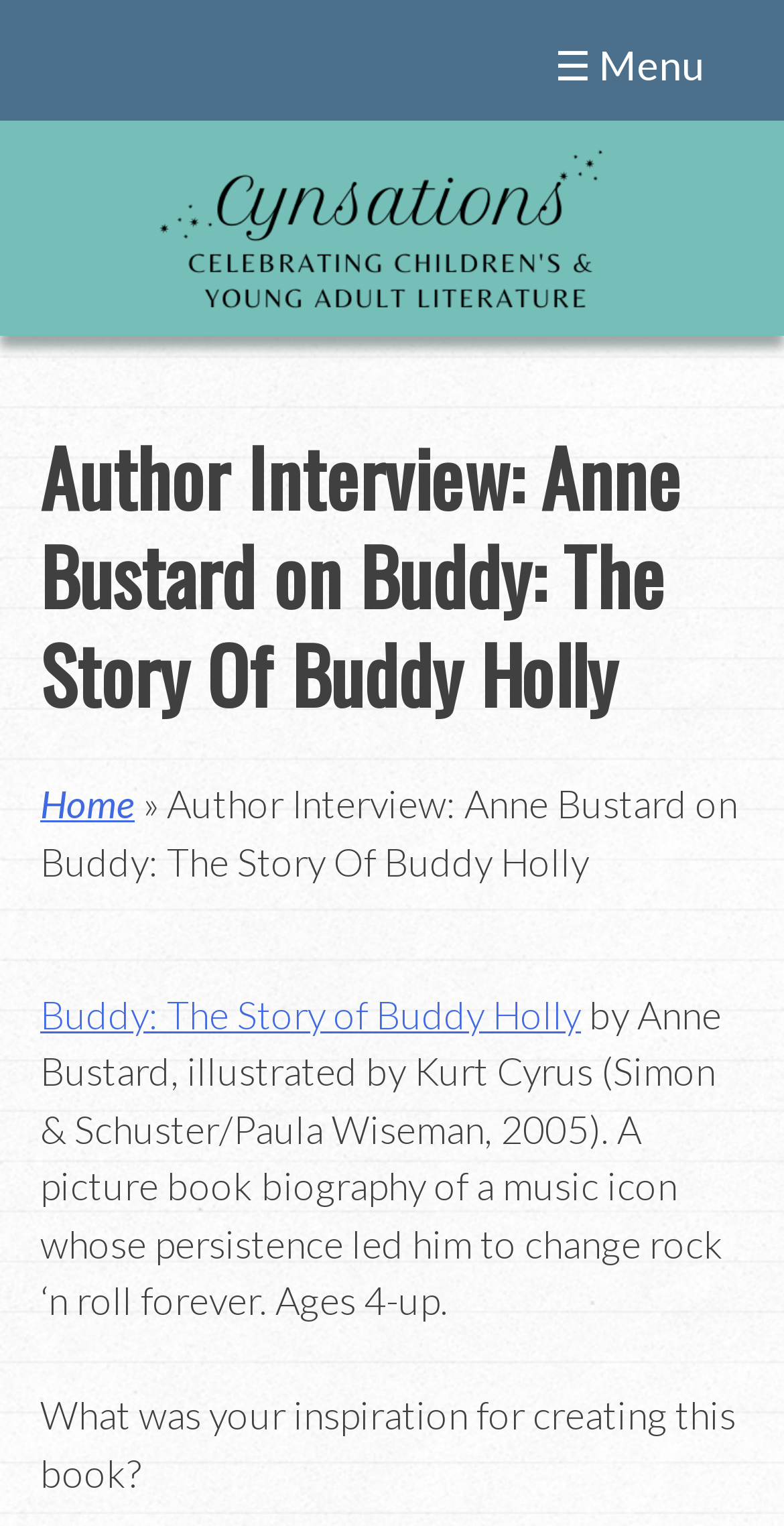What is the age range for the book?
Answer the question with a single word or phrase derived from the image.

4-up